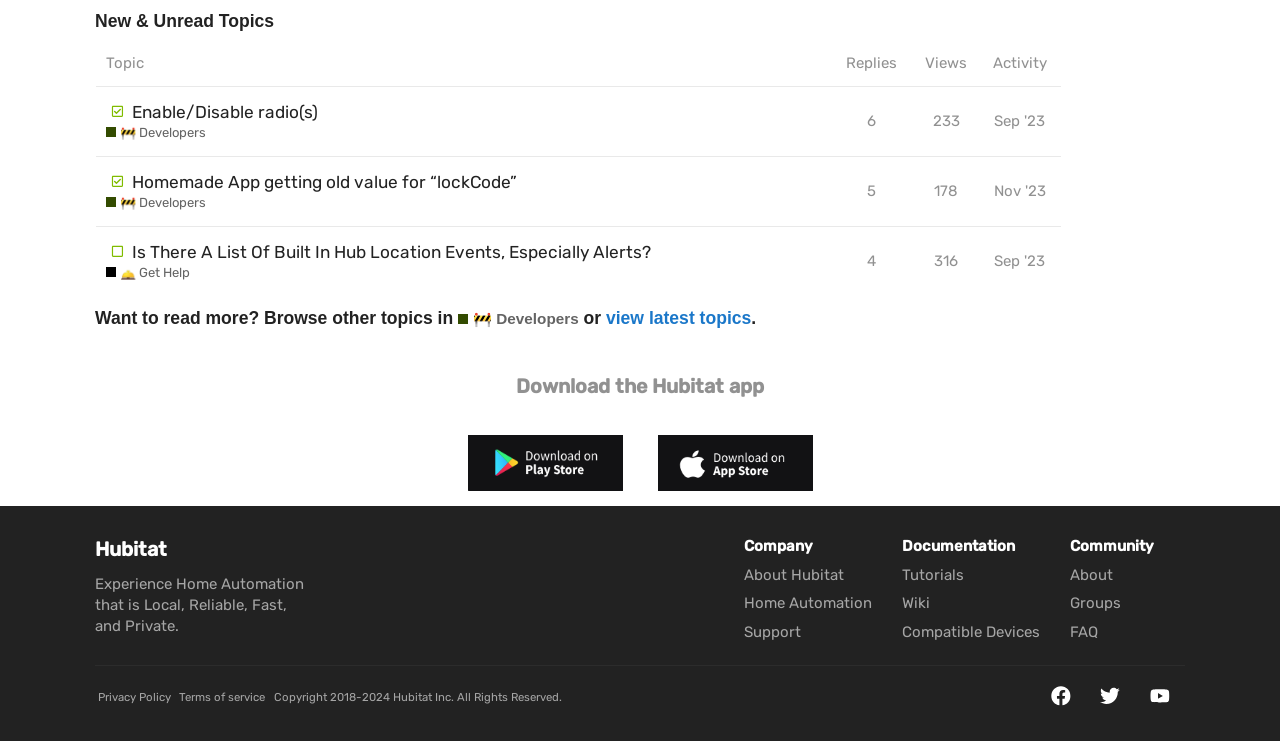Determine the bounding box coordinates for the UI element described. Format the coordinates as (top-left x, top-left y, bottom-right x, bottom-right y) and ensure all values are between 0 and 1. Element description: FAQ

[0.836, 0.84, 0.858, 0.865]